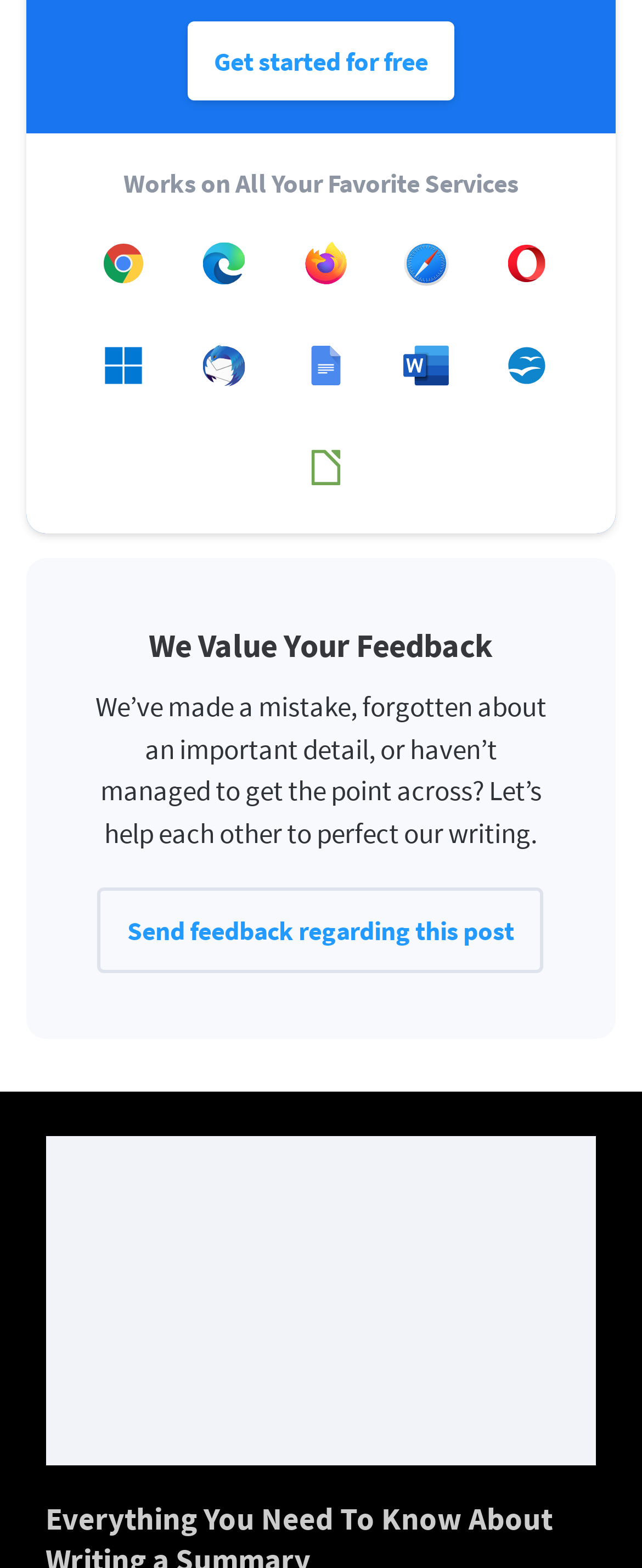Using the information from the screenshot, answer the following question thoroughly:
What is the purpose of the 'Send feedback' link?

The 'Send feedback' link is located below the 'We Value Your Feedback' heading, and the surrounding text suggests that it is for providing feedback regarding the post, which implies that the purpose of the link is to allow users to give feedback.